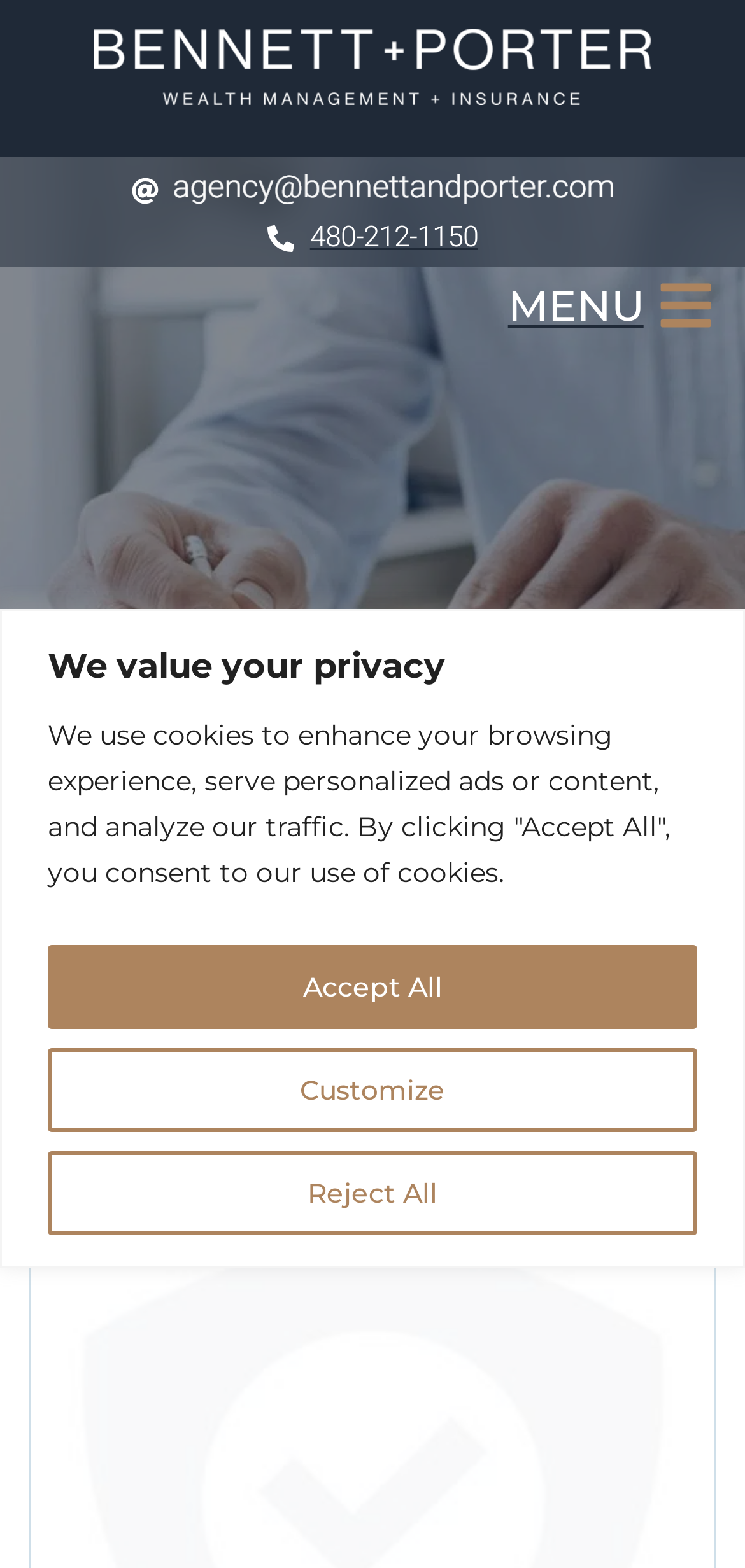Select the bounding box coordinates of the element I need to click to carry out the following instruction: "Send an email to our support team".

[0.234, 0.111, 0.824, 0.138]